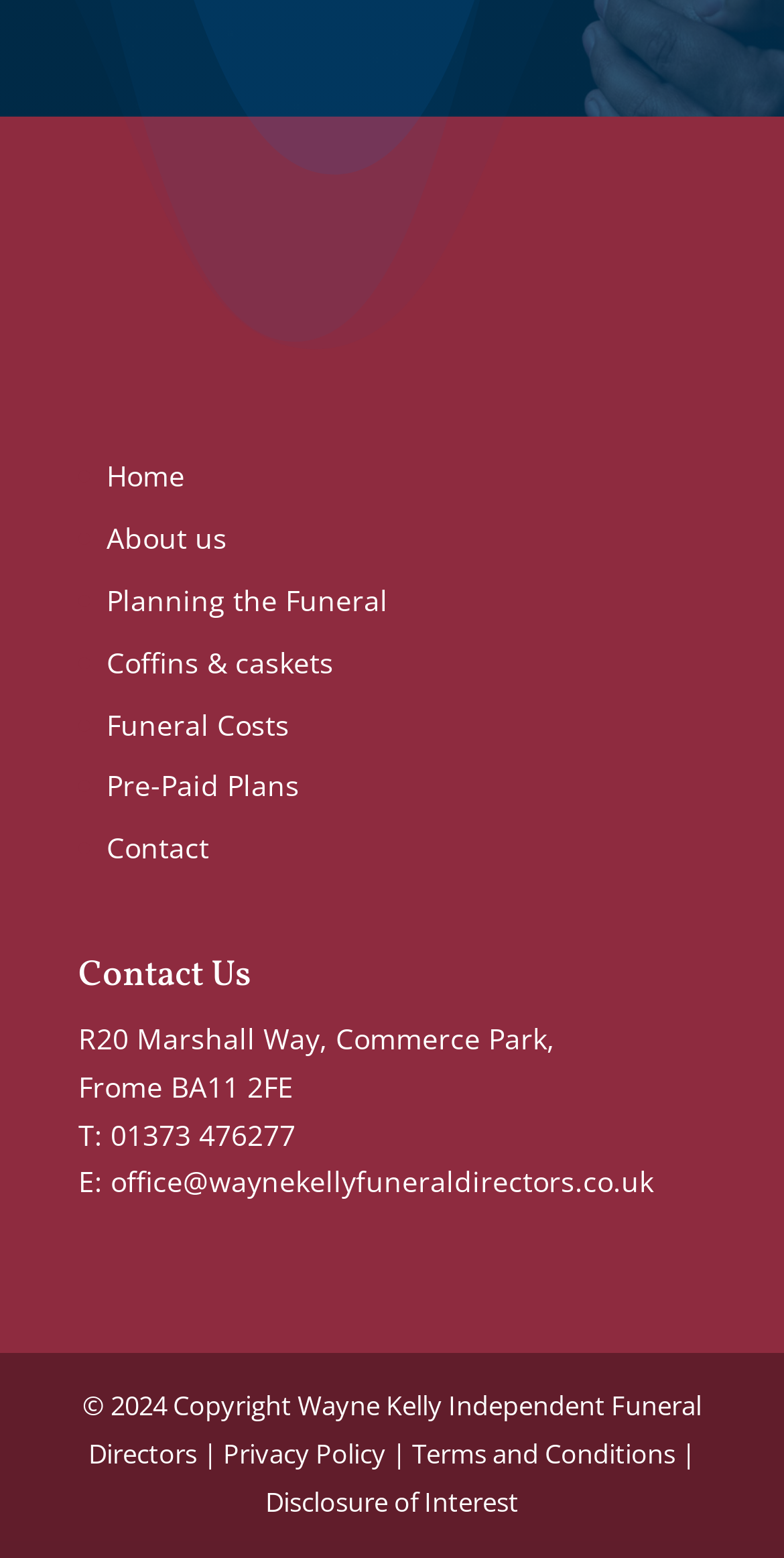Kindly determine the bounding box coordinates of the area that needs to be clicked to fulfill this instruction: "Send an email to the funeral director".

[0.141, 0.746, 0.833, 0.771]